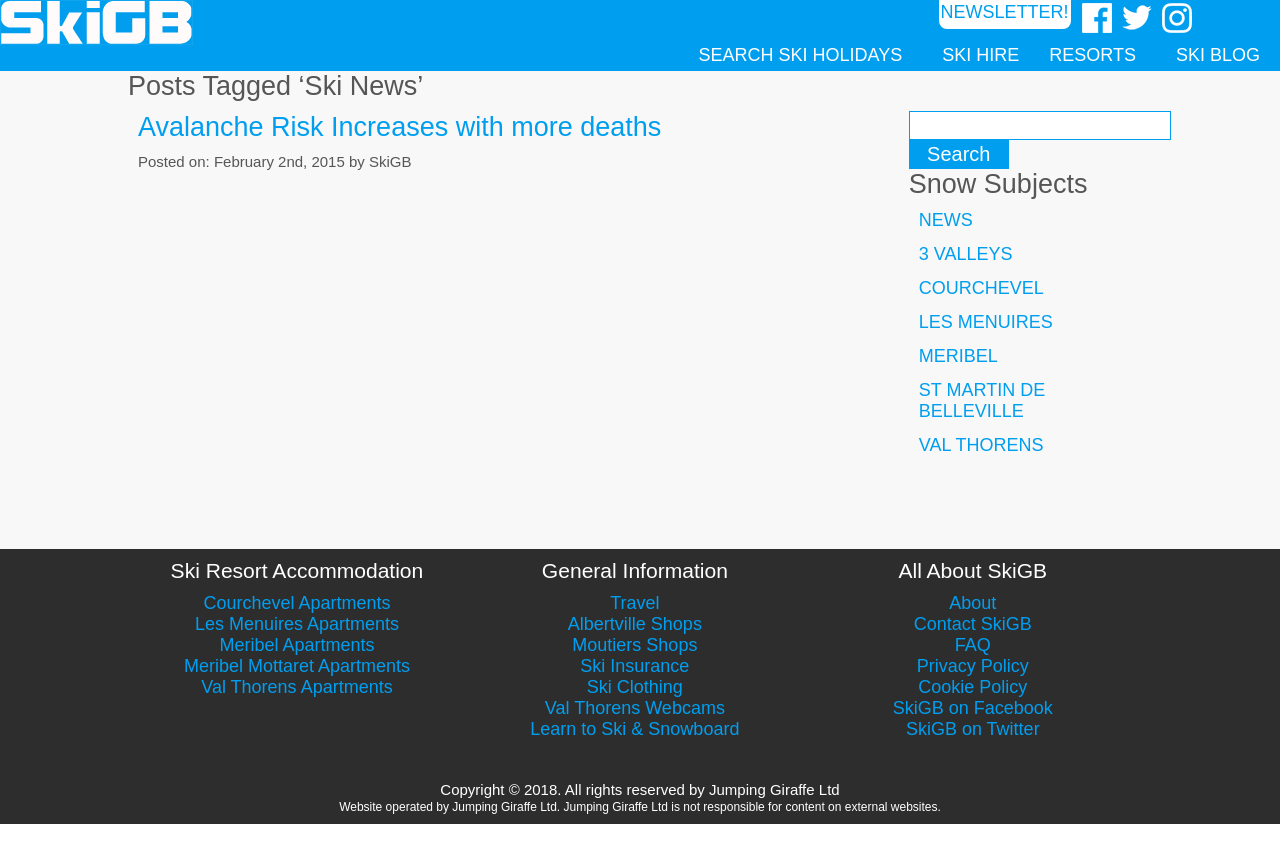Give a complete and precise description of the webpage's appearance.

This webpage appears to be a ski-related website, specifically focused on SkiGB, a ski holiday provider. At the top of the page, there are several links to social media platforms, including Facebook, Twitter, and Instagram, as well as a search bar and links to ski holidays, ski hire, and resorts.

Below the top navigation, there is a heading that reads "Posts Tagged 'Ski News'" followed by a specific news article titled "Avalanche Risk Increases with more deaths". The article is dated February 2nd, 2015, and is attributed to SkiGB. 

To the right of the article, there is a section titled "Snow Subjects" with links to various ski-related topics, including news, 3 Valleys, Courchevel, and other ski resorts.

Further down the page, there are three main sections: "Ski Resort Accommodation", "General Information", and "All About SkiGB". The "Ski Resort Accommodation" section lists links to various ski resort apartments, while the "General Information" section provides links to travel information, shops, ski insurance, and other related topics. The "All About SkiGB" section includes links to the company's about page, contact information, FAQ, and privacy policy.

At the very bottom of the page, there is a copyright notice and a disclaimer stating that the website is operated by Jumping Giraffe Ltd and that they are not responsible for content on external websites.